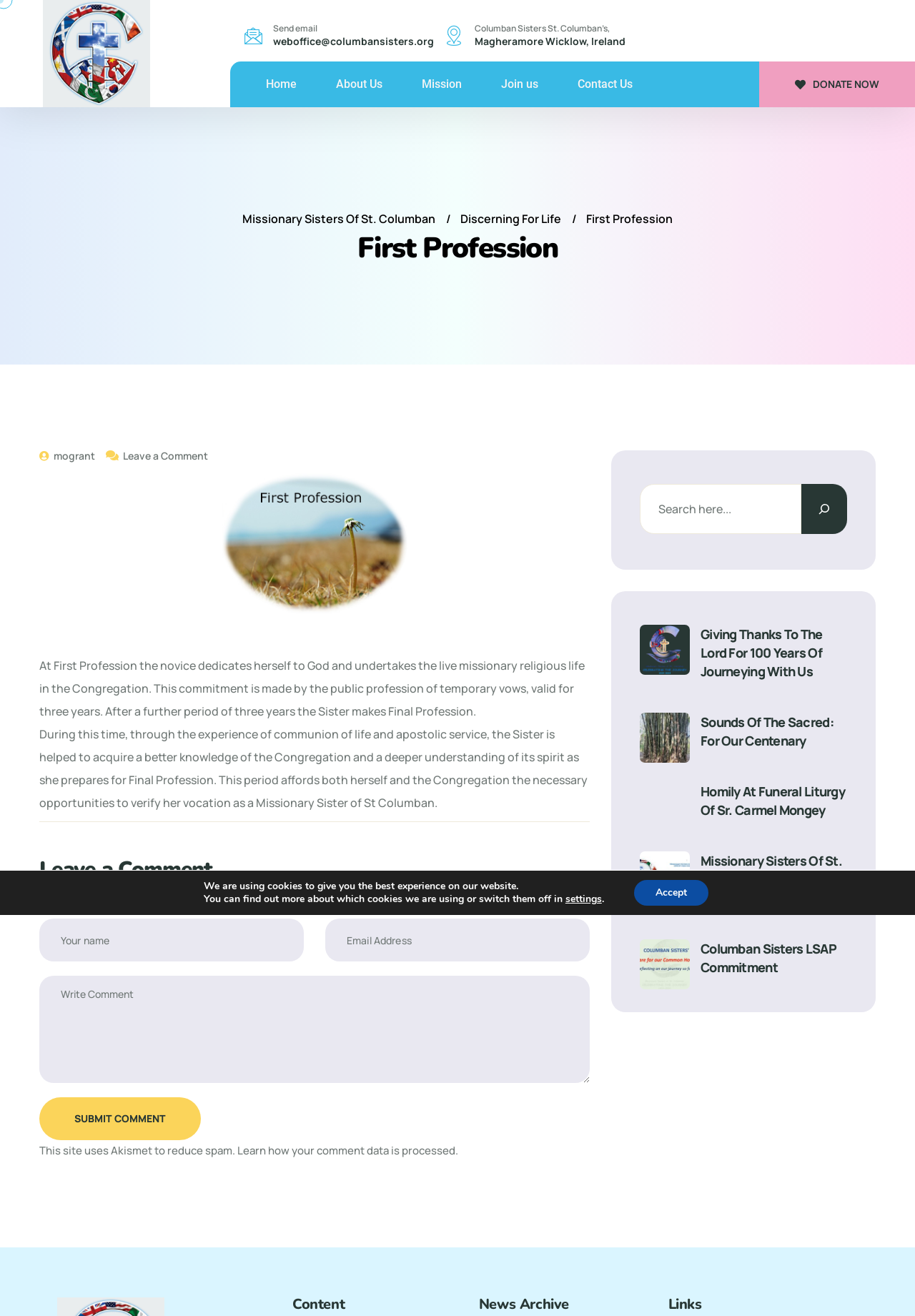Find the bounding box coordinates of the element's region that should be clicked in order to follow the given instruction: "Leave a comment". The coordinates should consist of four float numbers between 0 and 1, i.e., [left, top, right, bottom].

[0.043, 0.698, 0.332, 0.731]